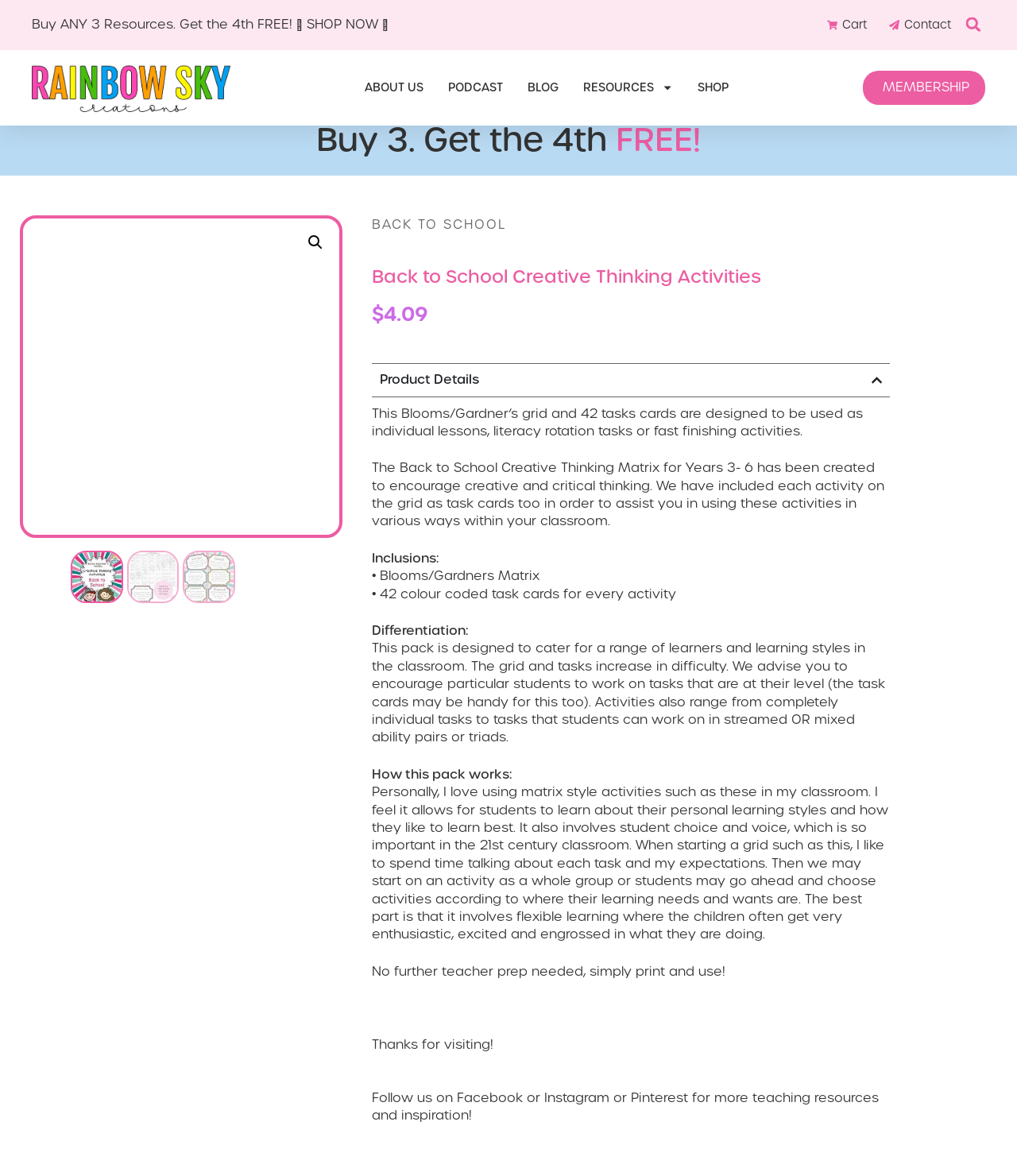Point out the bounding box coordinates of the section to click in order to follow this instruction: "Search for resources".

[0.944, 0.009, 0.969, 0.032]